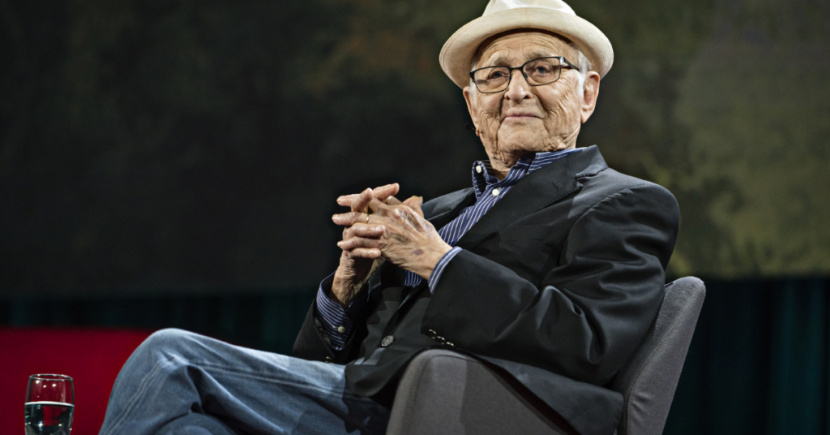What is Norman Lear wearing on his head?
Provide an in-depth and detailed answer to the question.

The caption describes Norman Lear as wearing his signature white hat, which is a distinctive part of his attire and adds to his timeless style.